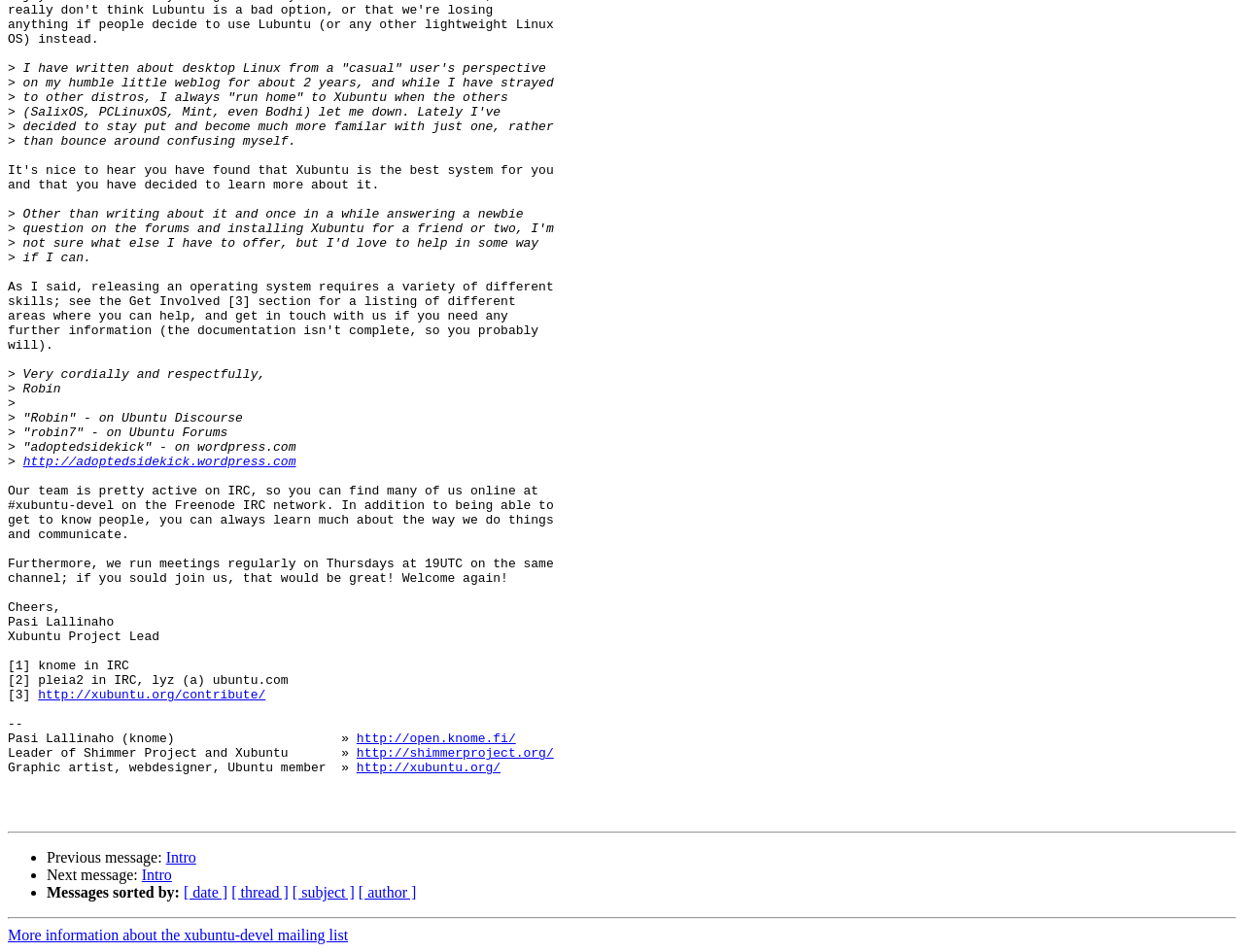Using the given description, provide the bounding box coordinates formatted as (top-left x, top-left y, bottom-right x, bottom-right y), with all values being floating point numbers between 0 and 1. Description: http://xubuntu.org/

[0.288, 0.799, 0.404, 0.815]